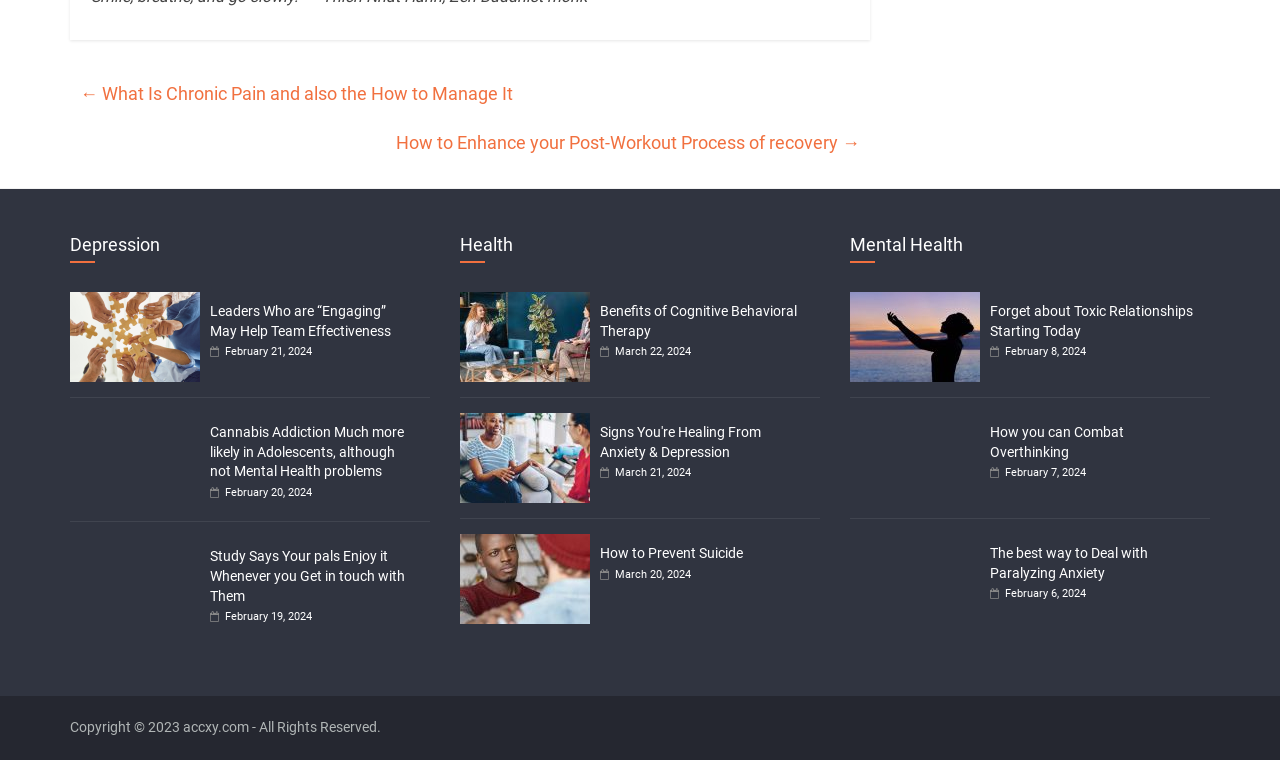Please provide the bounding box coordinates for the element that needs to be clicked to perform the following instruction: "Read the article 'Forget about Toxic Relationships Starting Today'". The coordinates should be given as four float numbers between 0 and 1, i.e., [left, top, right, bottom].

[0.664, 0.384, 0.766, 0.503]